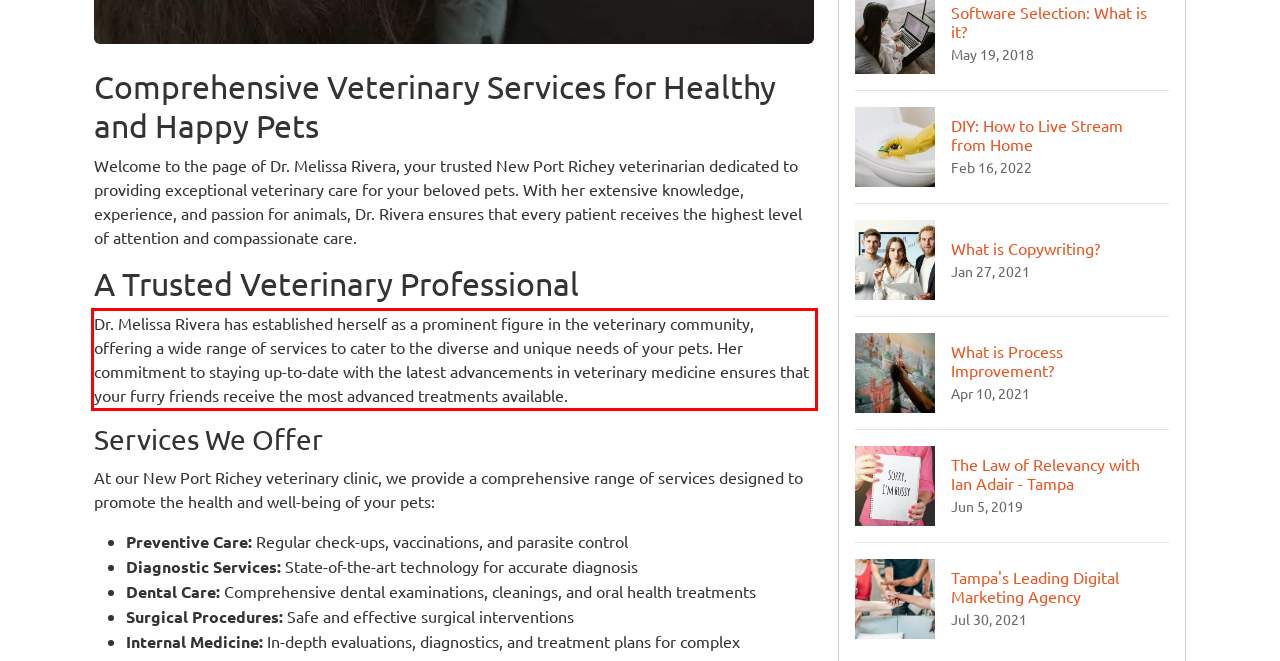Extract and provide the text found inside the red rectangle in the screenshot of the webpage.

Dr. Melissa Rivera has established herself as a prominent figure in the veterinary community, offering a wide range of services to cater to the diverse and unique needs of your pets. Her commitment to staying up-to-date with the latest advancements in veterinary medicine ensures that your furry friends receive the most advanced treatments available.